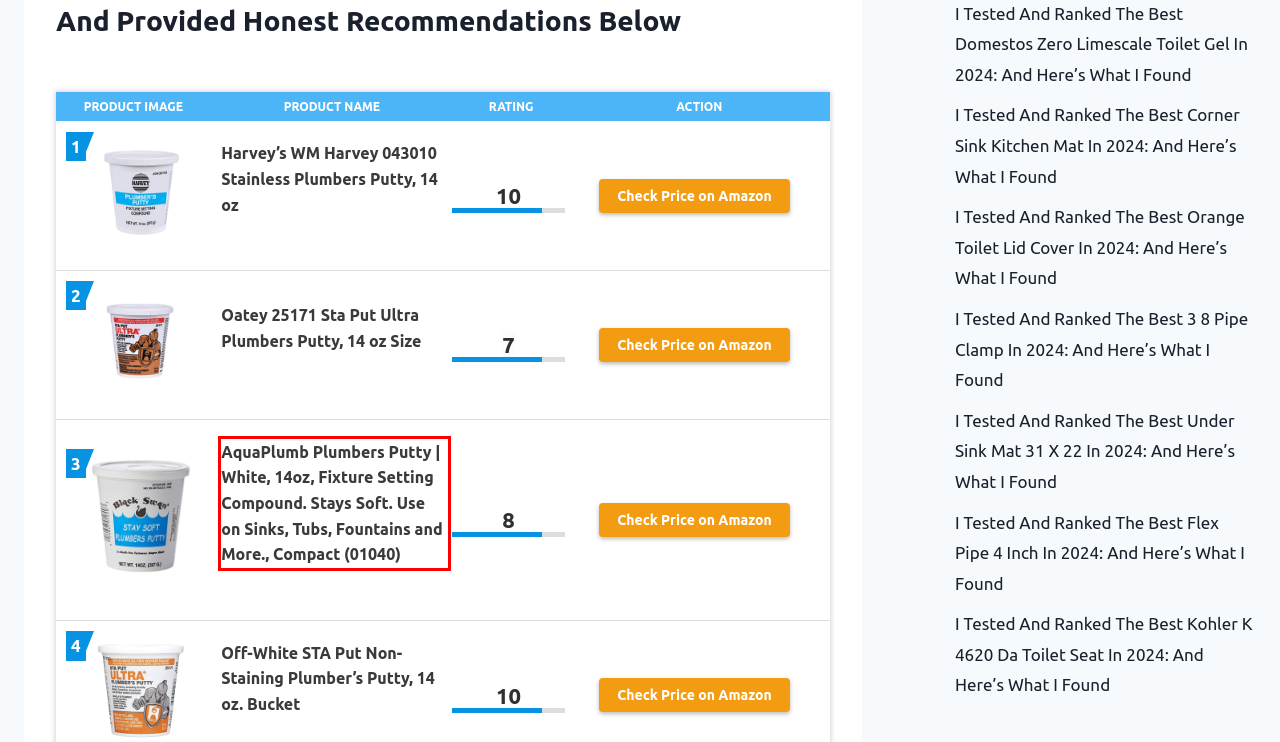Please examine the webpage screenshot containing a red bounding box and use OCR to recognize and output the text inside the red bounding box.

AquaPlumb Plumbers Putty | White, 14oz, Fixture Setting Compound. Stays Soft. Use on Sinks, Tubs, Fountains and More., Compact (01040)